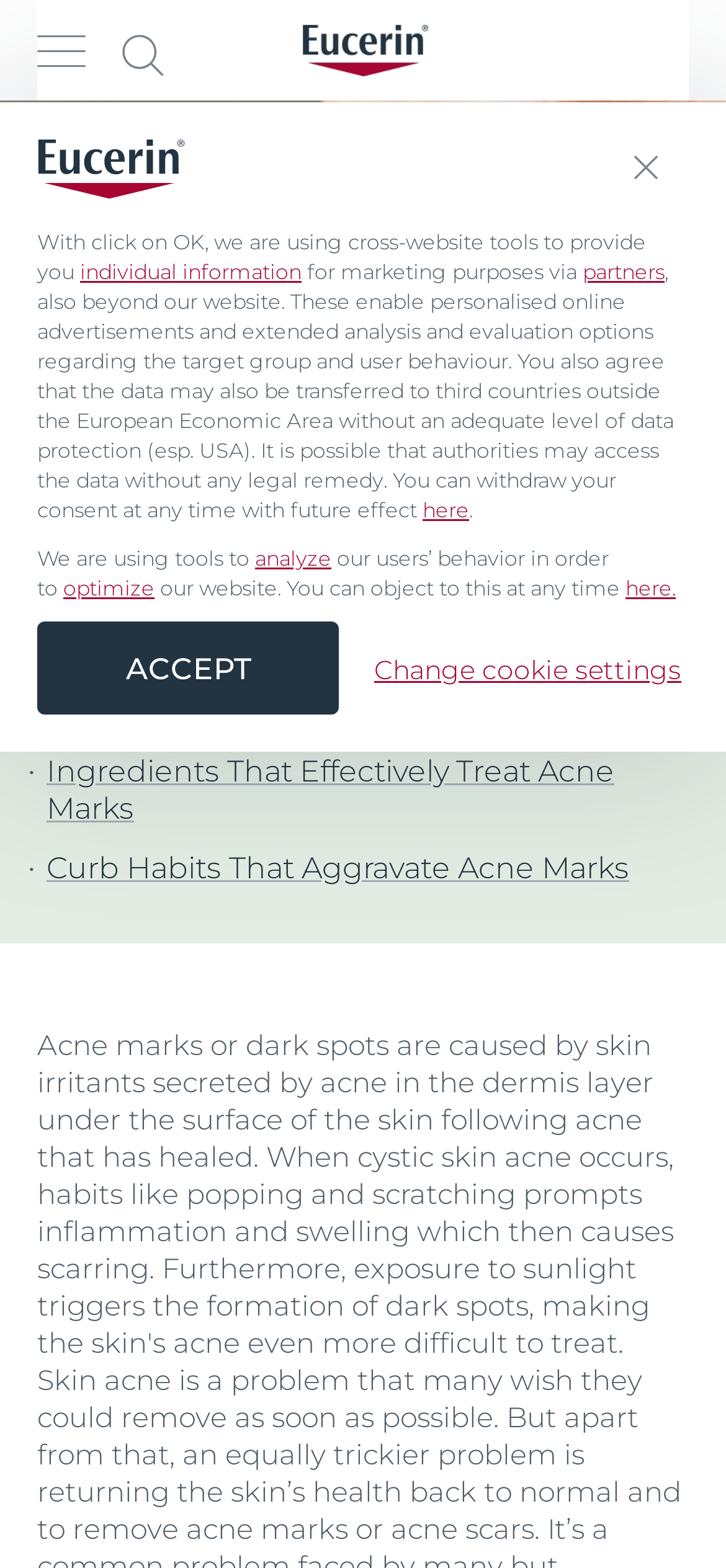Locate the bounding box coordinates of the element's region that should be clicked to carry out the following instruction: "Learn about skin concerns". The coordinates need to be four float numbers between 0 and 1, i.e., [left, top, right, bottom].

[0.041, 0.323, 0.315, 0.341]